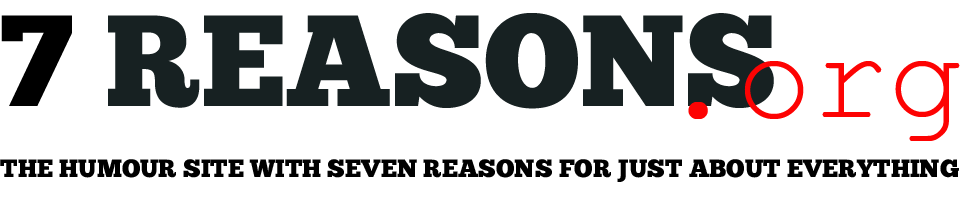List and describe all the prominent features within the image.

The image displays the prominent logo of "7 REASONS.org," a humorous website dedicated to providing amusing and insightful content through a unique format of listing seven reasons for a variety of topics. The design features bold typography, emphasizing the site's name in a striking black font, complemented by the word "org" styled in a contrasting red. Beneath the logo, a tagline reads, "THE HUMOUR SITE WITH SEVEN REASONS FOR JUST ABOUT EVERYTHING," encapsulating the essence of the site's playful and engaging character. This branding effectively conveys the site's commitment to humor and creativity, inviting visitors to explore its offerings.